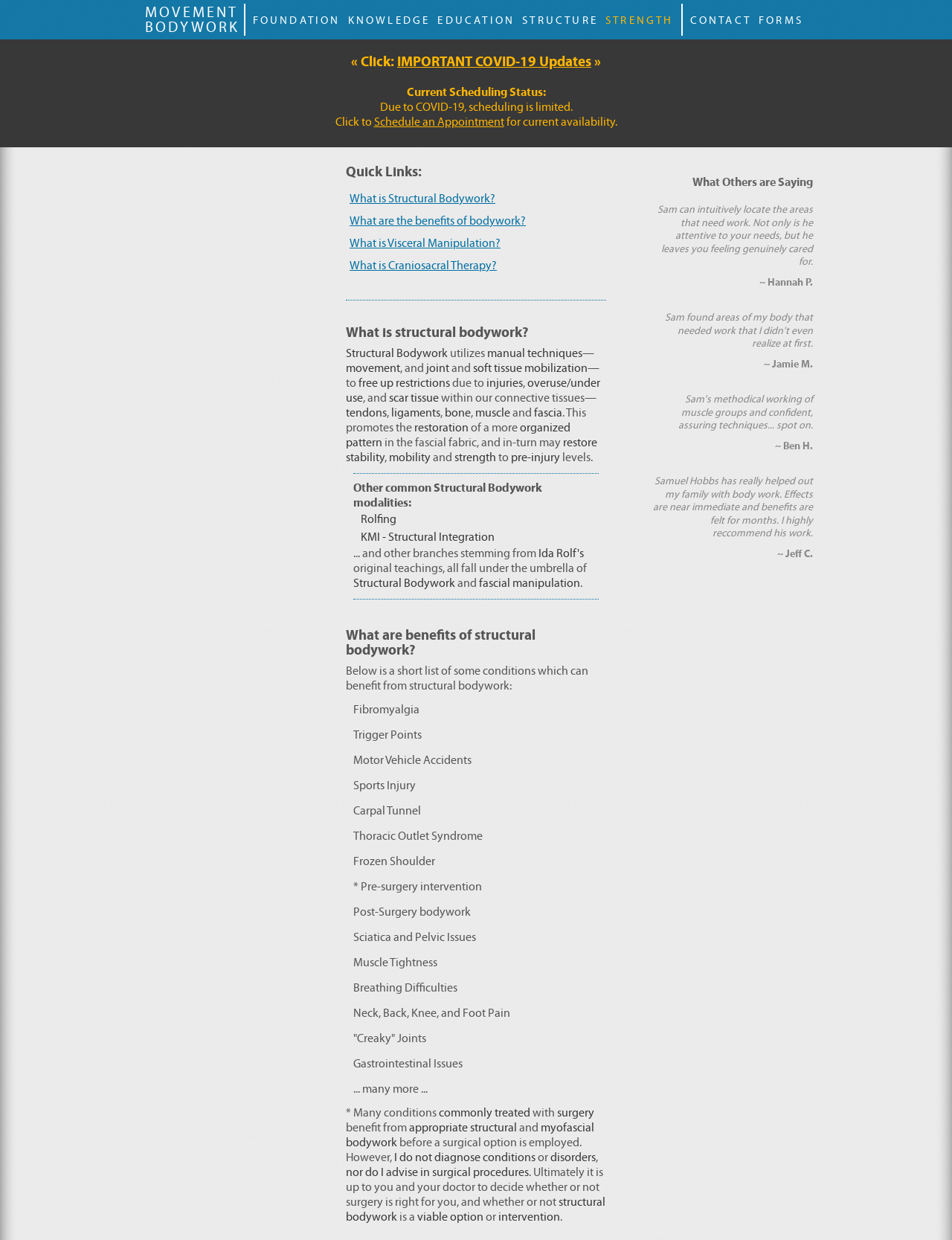What is the name of the bodywork practice?
Provide a concise answer using a single word or phrase based on the image.

Structural Bodywork